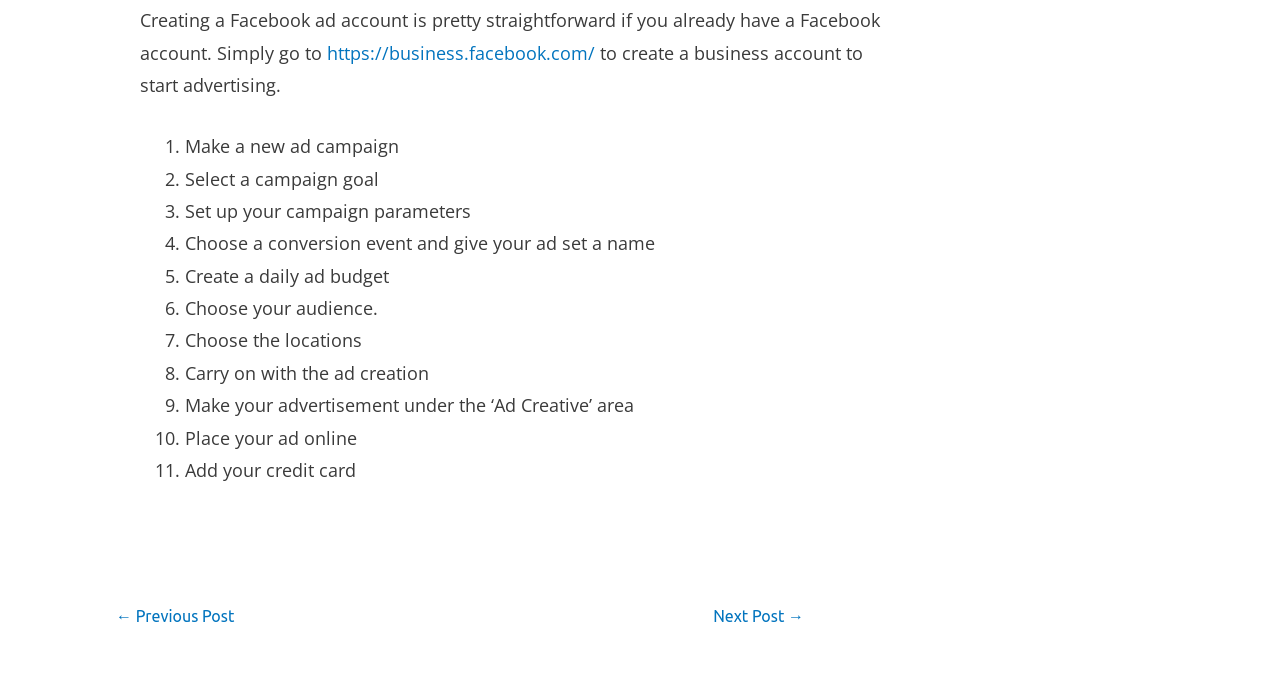Respond concisely with one word or phrase to the following query:
What is the first step to create a Facebook ad account?

Make a new ad campaign